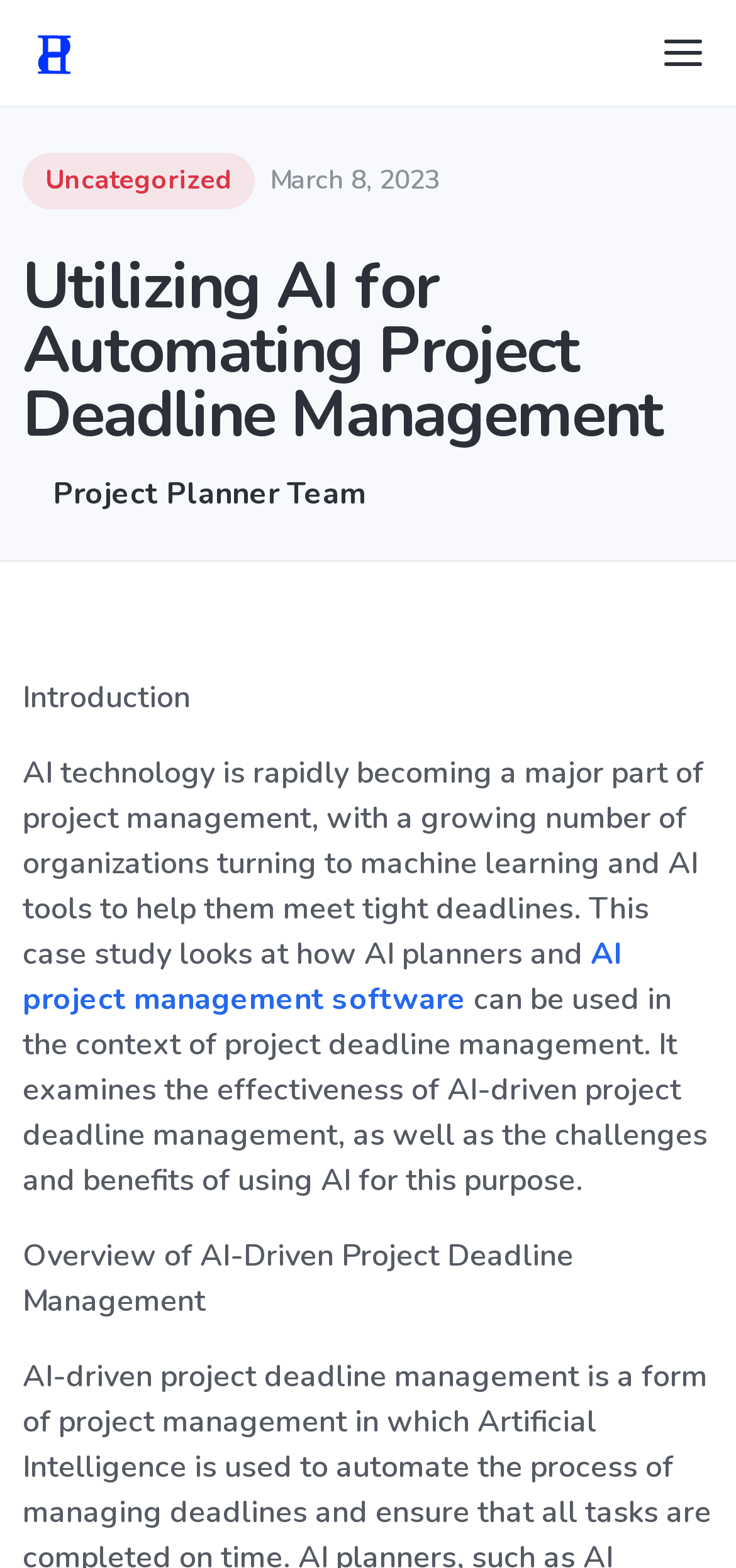Extract the bounding box coordinates of the UI element described by: "Arrow-up". The coordinates should include four float numbers ranging from 0 to 1, e.g., [left, top, right, bottom].

[0.795, 0.823, 0.918, 0.881]